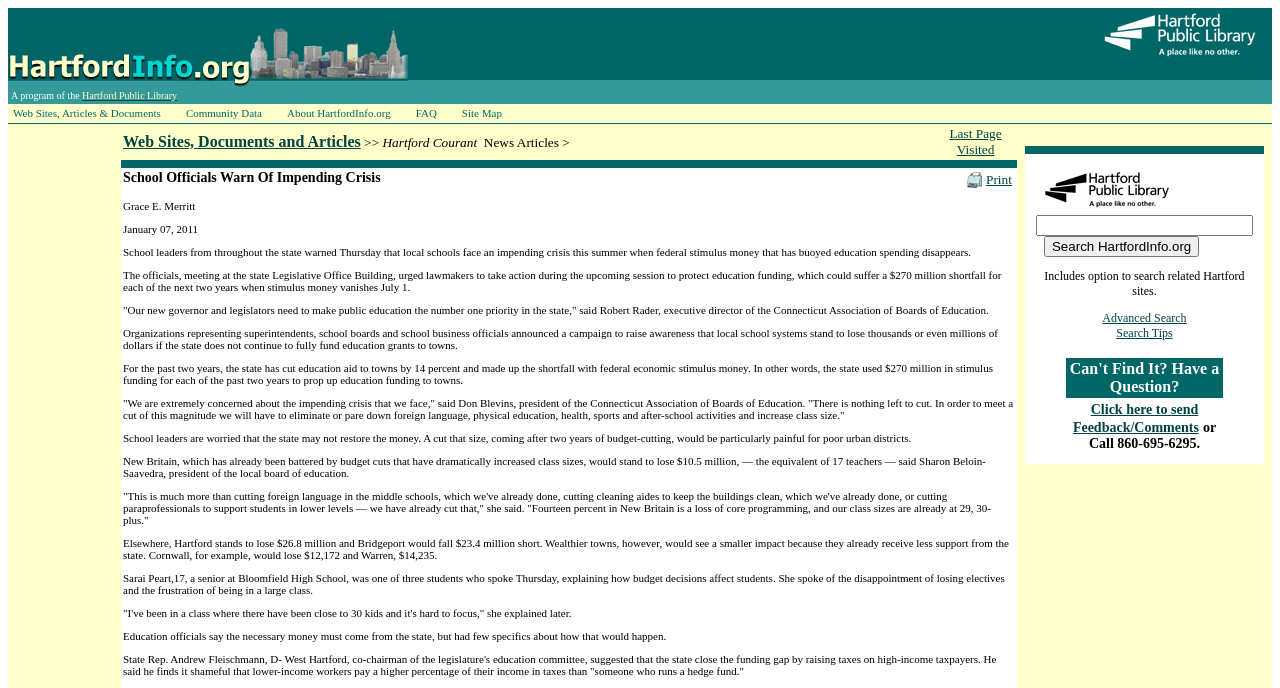Provide a short, one-word or phrase answer to the question below:
What is the purpose of the 'Search HartfordInfo.org' feature?

To search related Hartford sites